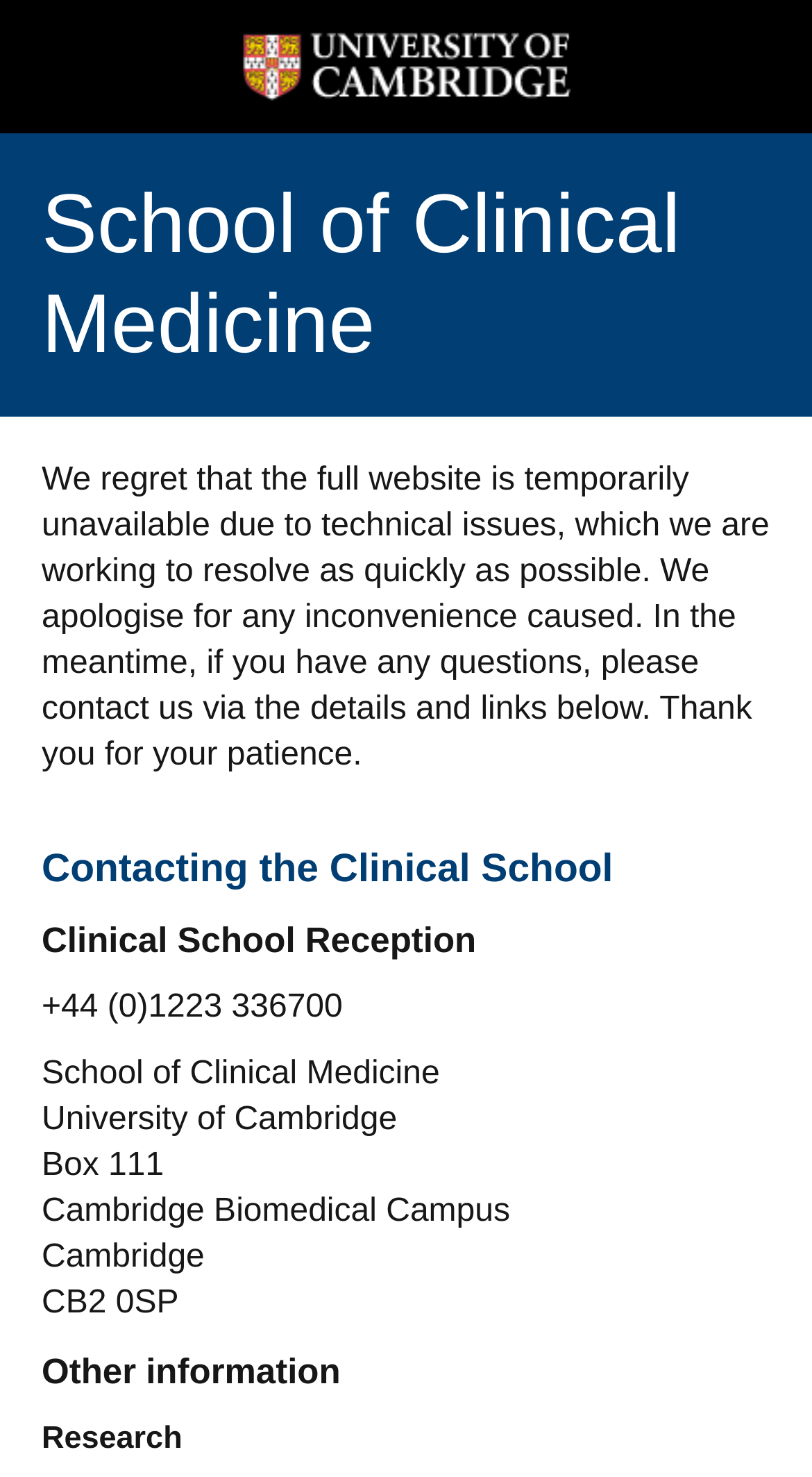Respond to the following question with a brief word or phrase:
What is the phone number of the Clinical School Reception?

+44 (0)1223 336700